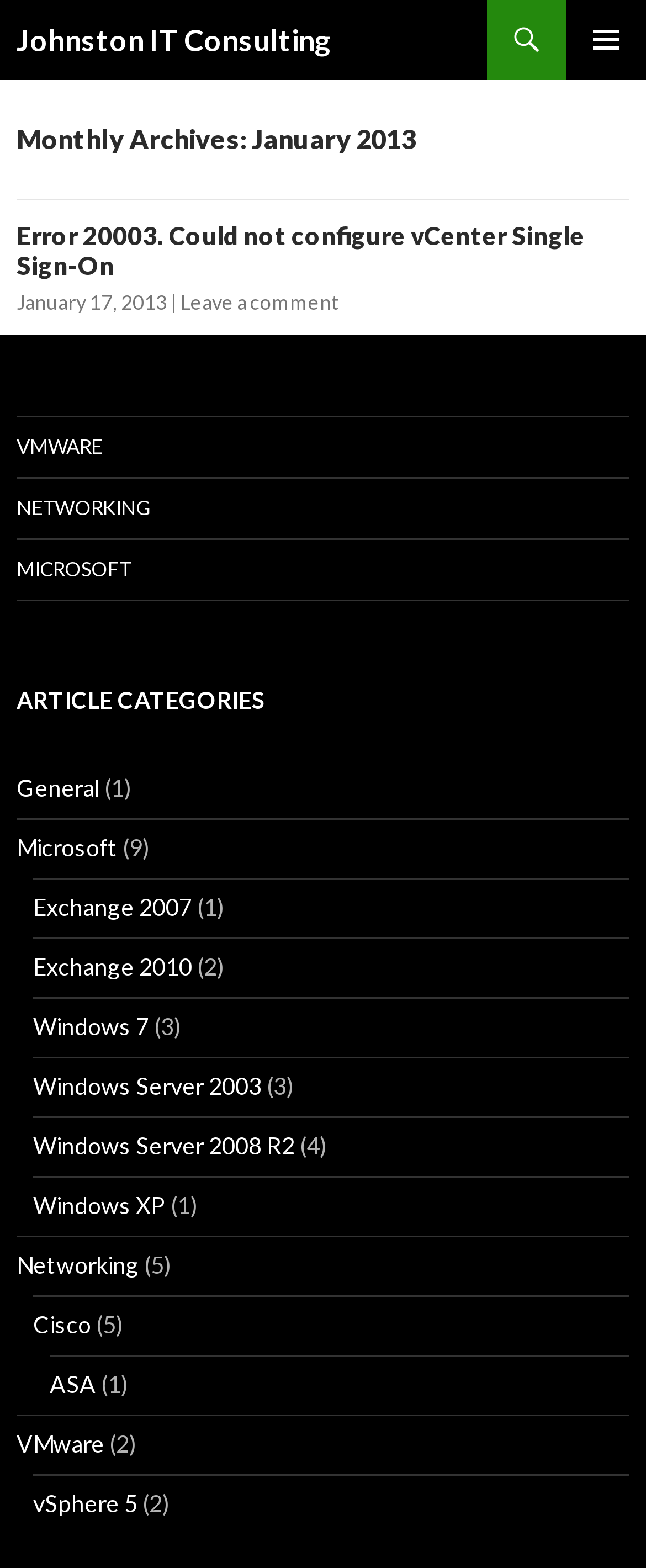Please provide the bounding box coordinates for the element that needs to be clicked to perform the instruction: "View the 'VMWARE' category". The coordinates must consist of four float numbers between 0 and 1, formatted as [left, top, right, bottom].

[0.026, 0.266, 0.974, 0.304]